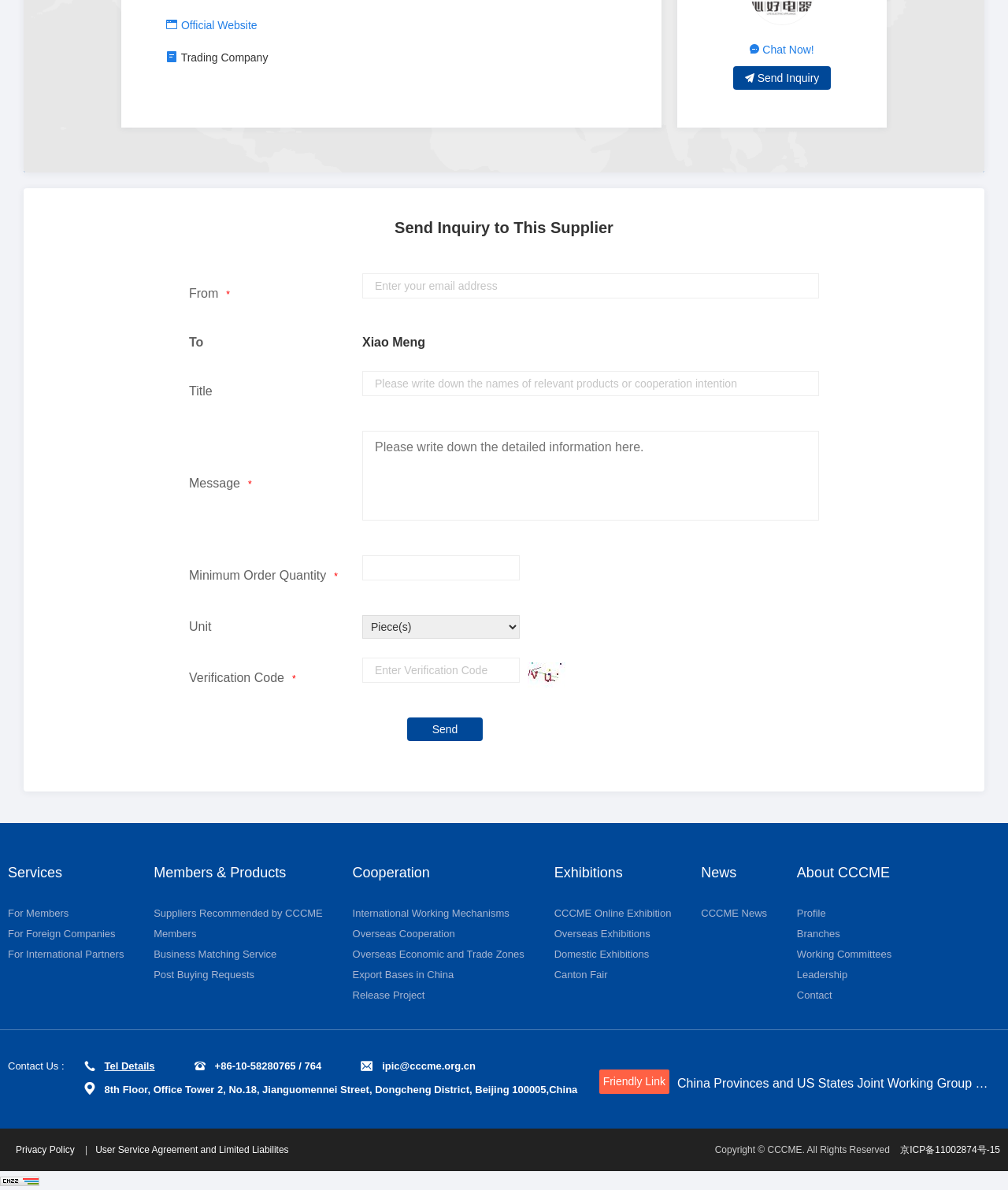Please specify the bounding box coordinates of the region to click in order to perform the following instruction: "Enter your email address".

[0.359, 0.23, 0.812, 0.251]